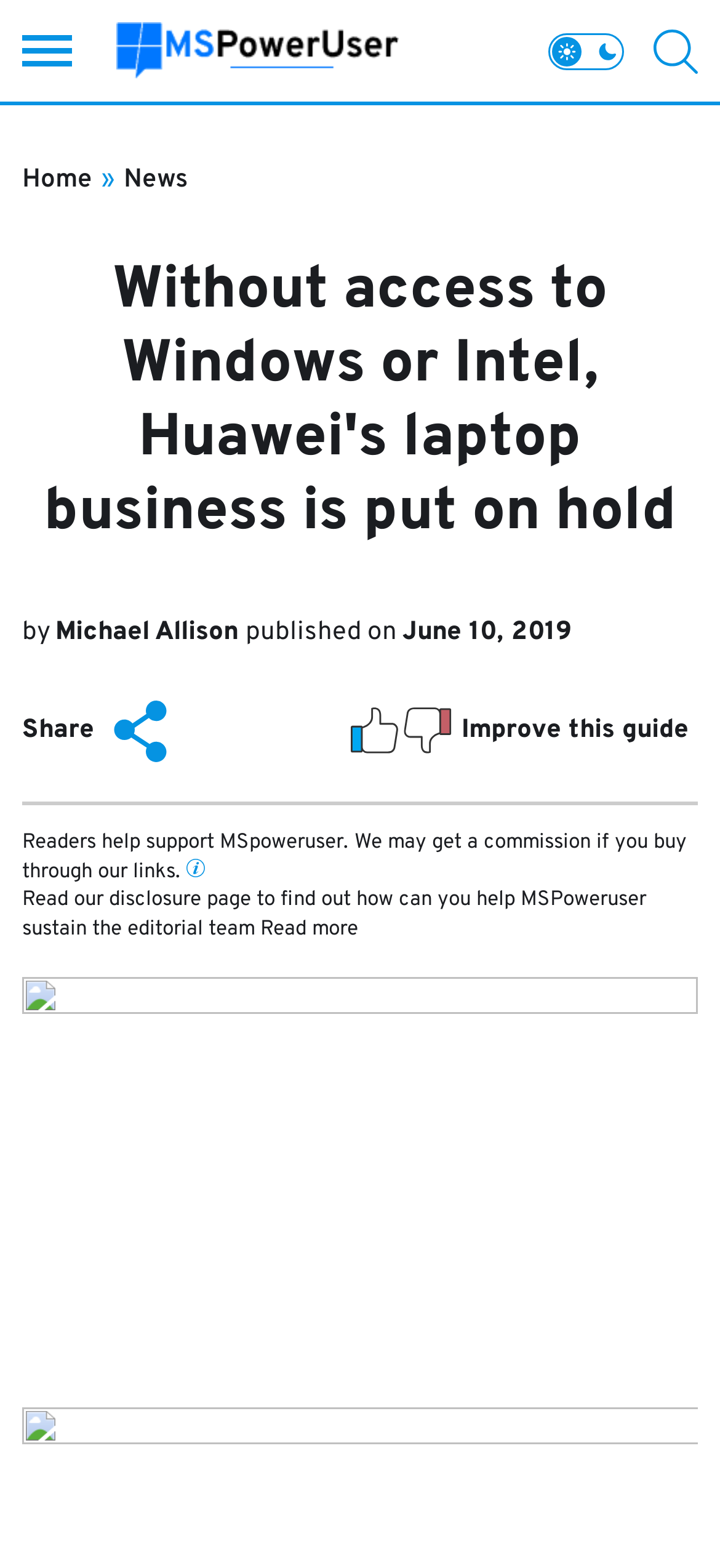Analyze the image and answer the question with as much detail as possible: 
What is the purpose of the 'Share' button?

I inferred the purpose of the 'Share' button by looking at the text next to the button, which says 'Share this article', suggesting that the button is used to share the article with others.